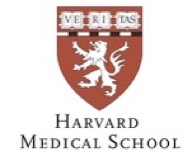What is written on the white banner?
Provide a detailed and extensive answer to the question.

At the top of the emblem, there are the words 'VERITAS' inscribed on a white banner, signifying the institution's commitment to truth.